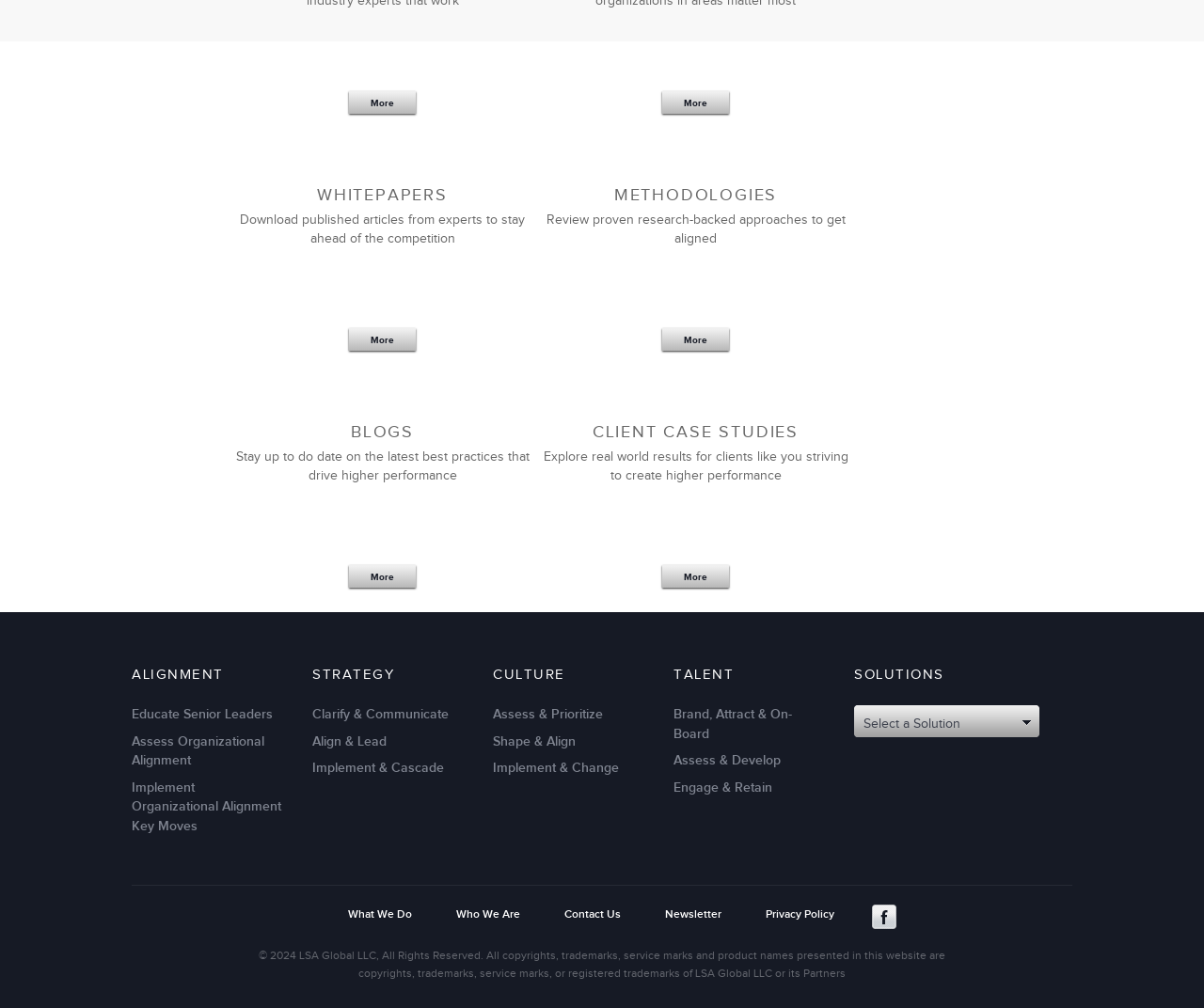Locate the bounding box coordinates of the clickable part needed for the task: "Clarify & Communicate".

[0.259, 0.7, 0.373, 0.716]